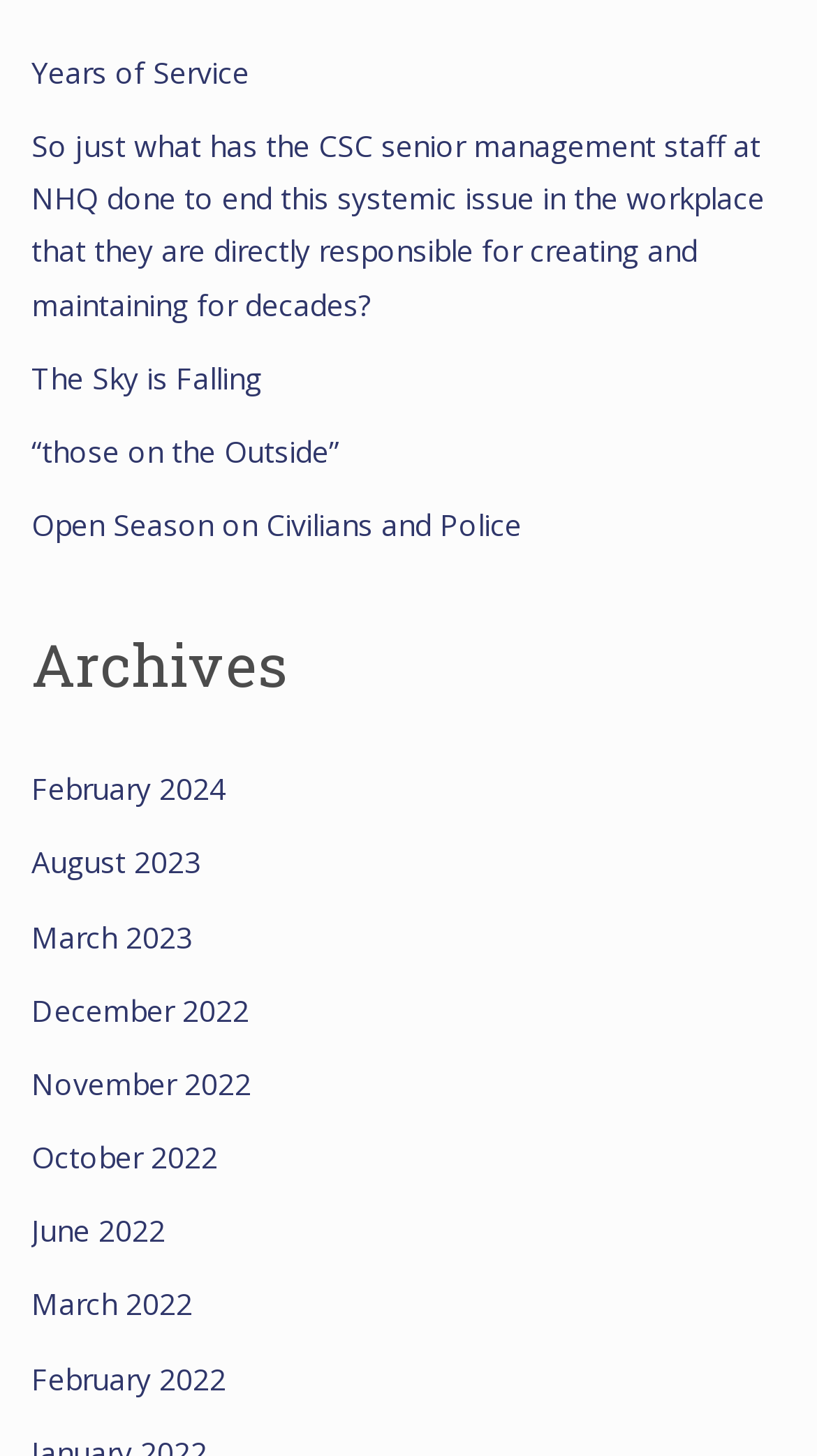Determine the bounding box coordinates of the region to click in order to accomplish the following instruction: "View posts from February 2024". Provide the coordinates as four float numbers between 0 and 1, specifically [left, top, right, bottom].

[0.038, 0.528, 0.277, 0.555]